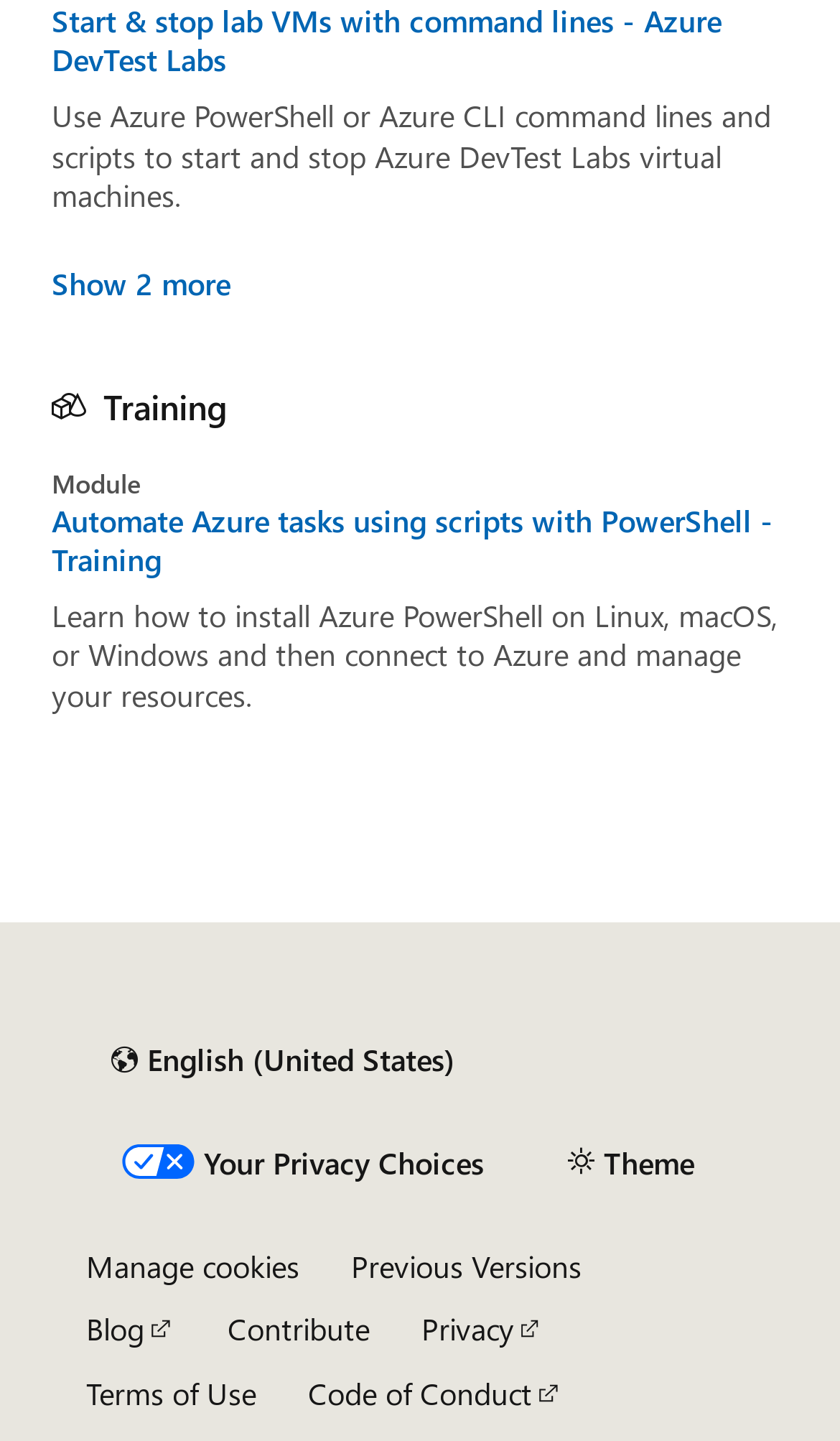For the following element description, predict the bounding box coordinates in the format (top-left x, top-left y, bottom-right x, bottom-right y). All values should be floating point numbers between 0 and 1. Description: Privacy

[0.501, 0.908, 0.649, 0.937]